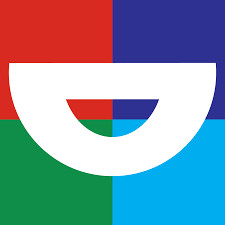What is the shape of the graphic at the center?
Using the image, answer in one word or phrase.

Circular